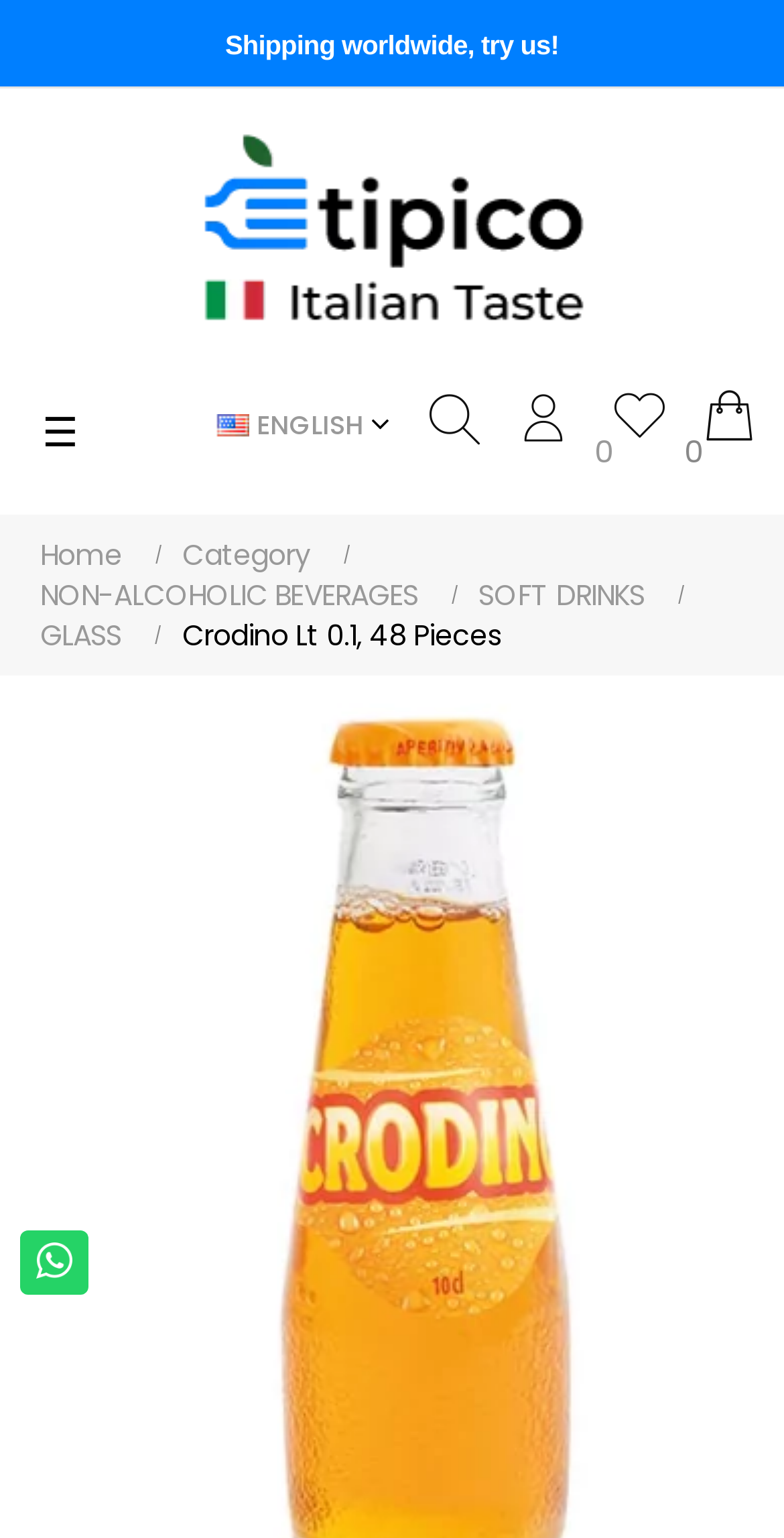Identify the coordinates of the bounding box for the element described below: "Category". Return the coordinates as four float numbers between 0 and 1: [left, top, right, bottom].

[0.233, 0.348, 0.422, 0.374]